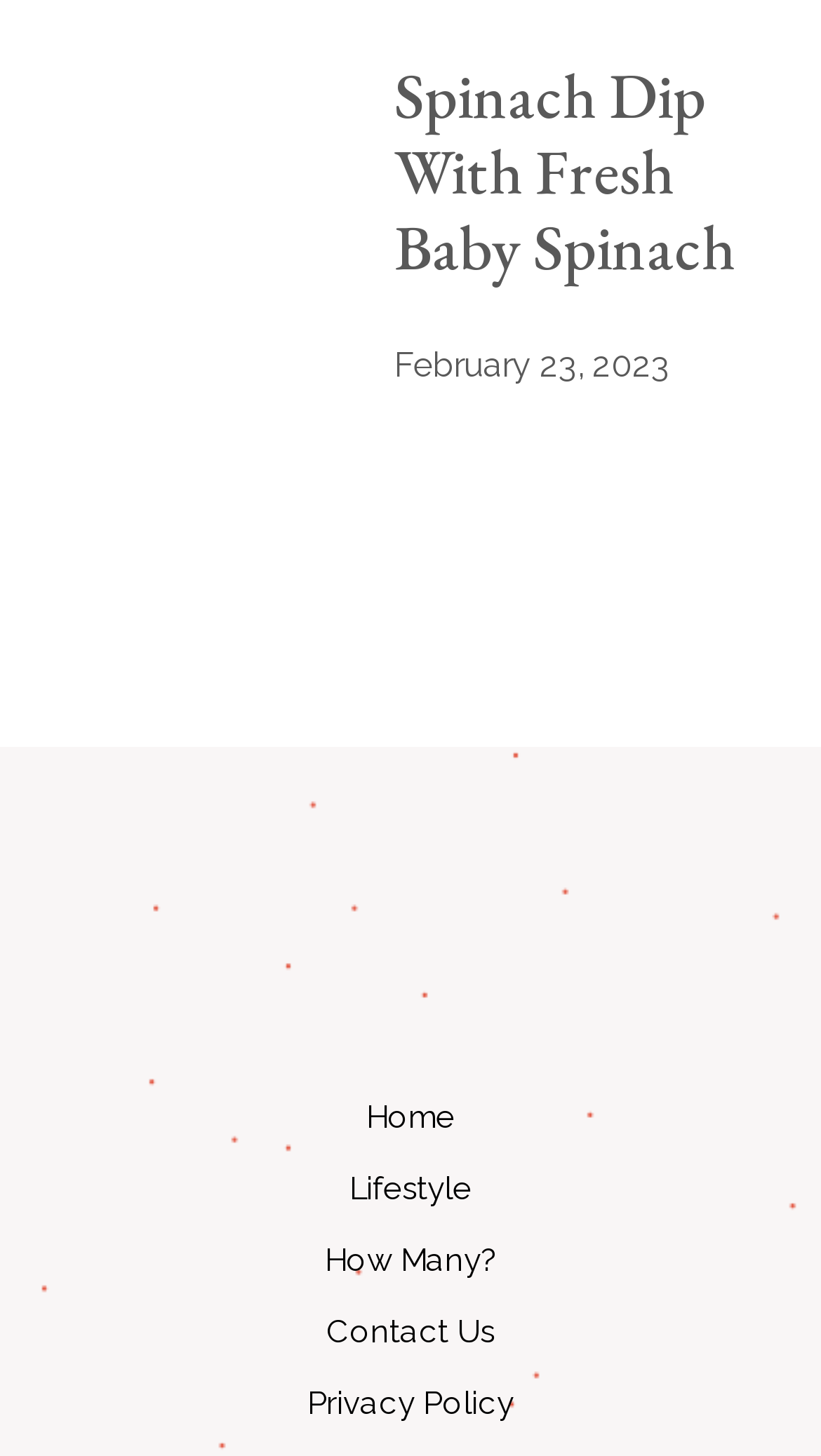Using the information in the image, give a comprehensive answer to the question: 
Is this a blog webpage?

The webpage has a heading element with a recipe title, a date element, and a link to the recipe title, which are common features of a blog webpage. Additionally, the presence of navigation links at the bottom of the webpage suggests that it is a blog webpage with multiple articles.